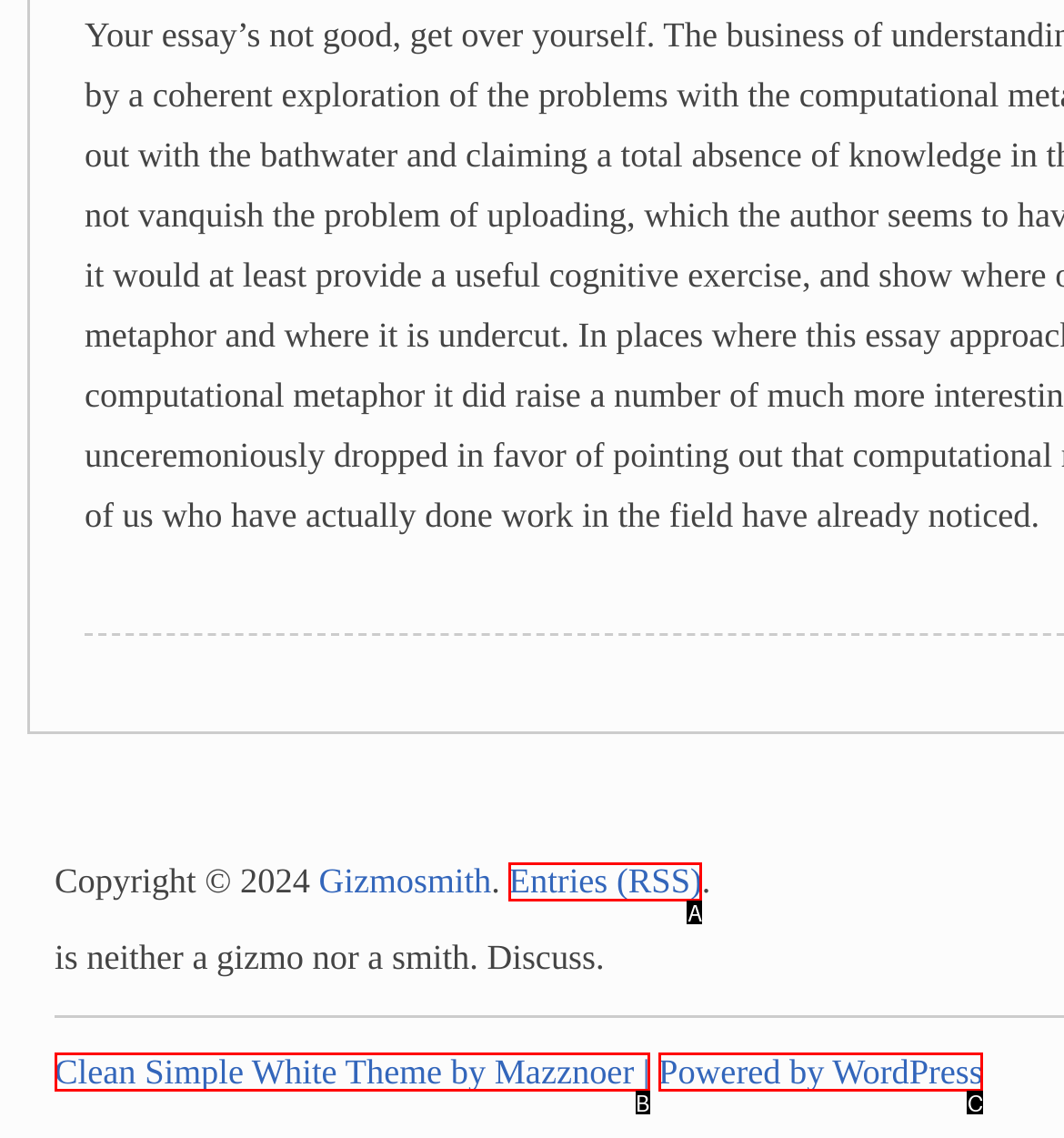Match the element description: Entries (RSS) to the correct HTML element. Answer with the letter of the selected option.

A